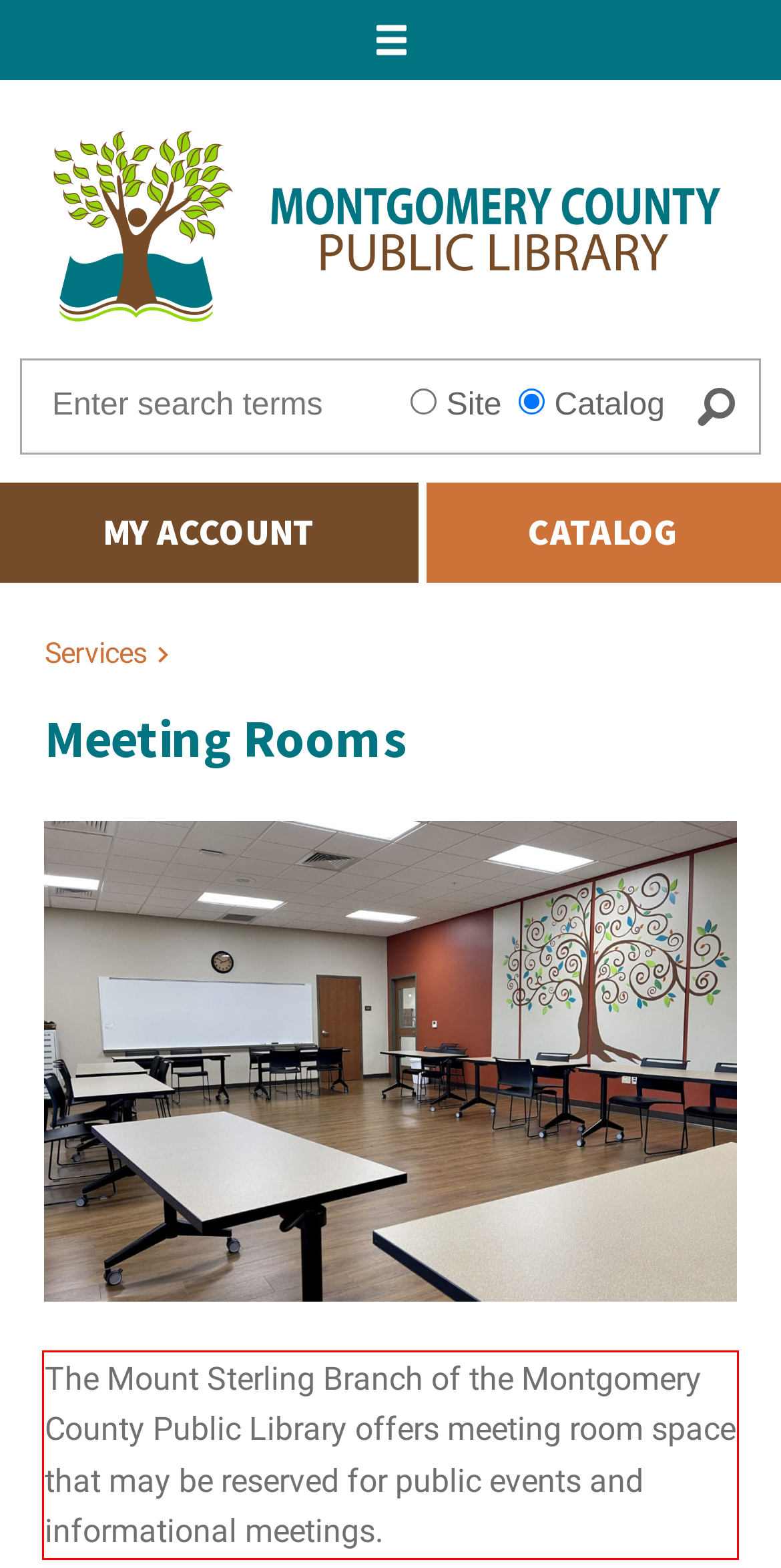You are presented with a webpage screenshot featuring a red bounding box. Perform OCR on the text inside the red bounding box and extract the content.

The Mount Sterling Branch of the Montgomery County Public Library offers meeting room space that may be reserved for public events and informational meetings.